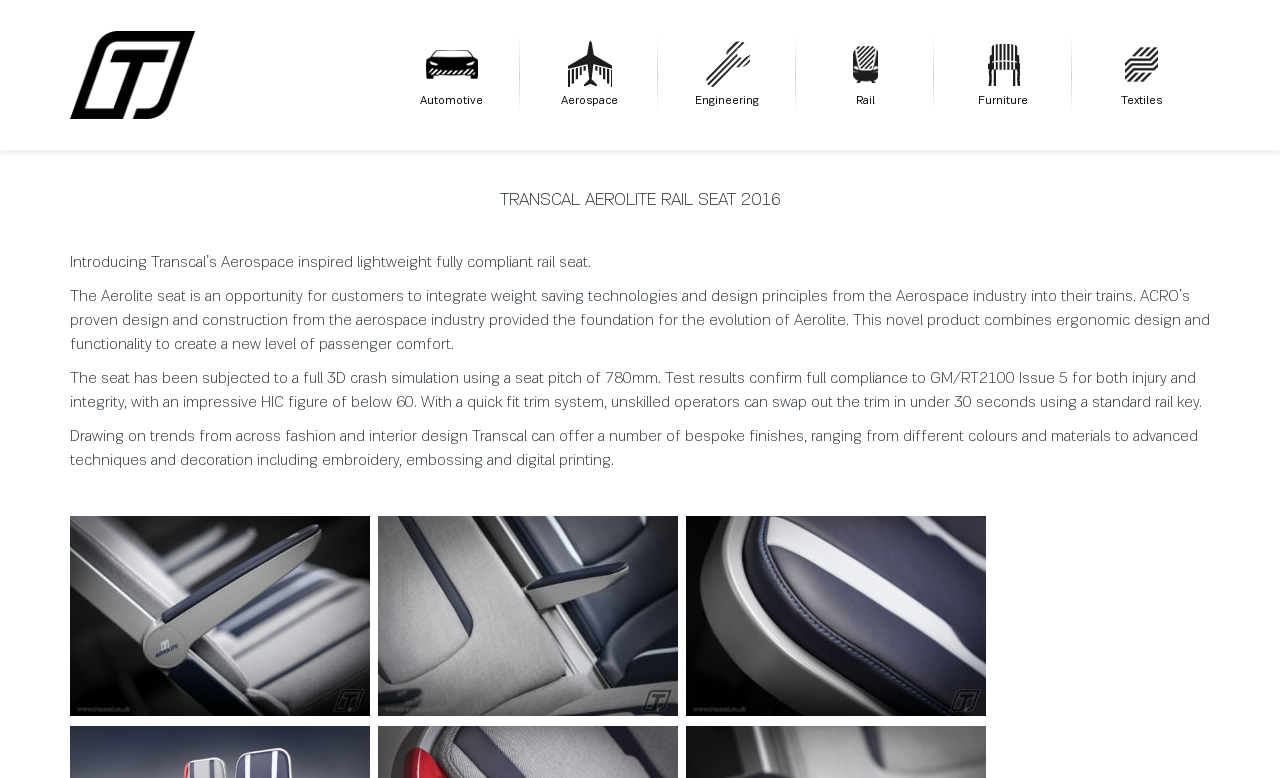What is the purpose of the Aerolite seat?
Please look at the screenshot and answer using one word or phrase.

Passenger comfort